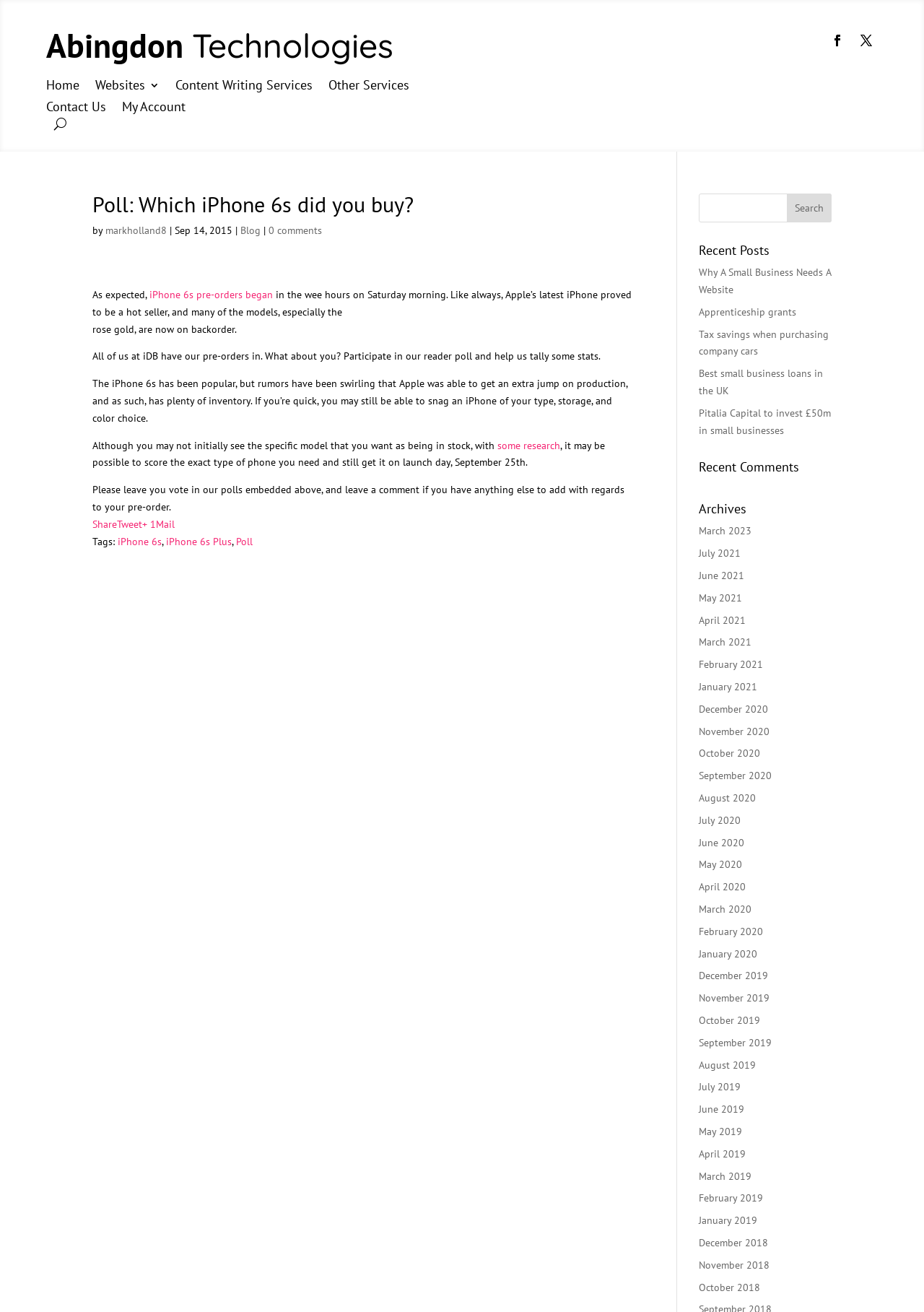Using the element description provided, determine the bounding box coordinates in the format (top-left x, top-left y, bottom-right x, bottom-right y). Ensure that all values are floating point numbers between 0 and 1. Element description: Mail

[0.169, 0.395, 0.189, 0.404]